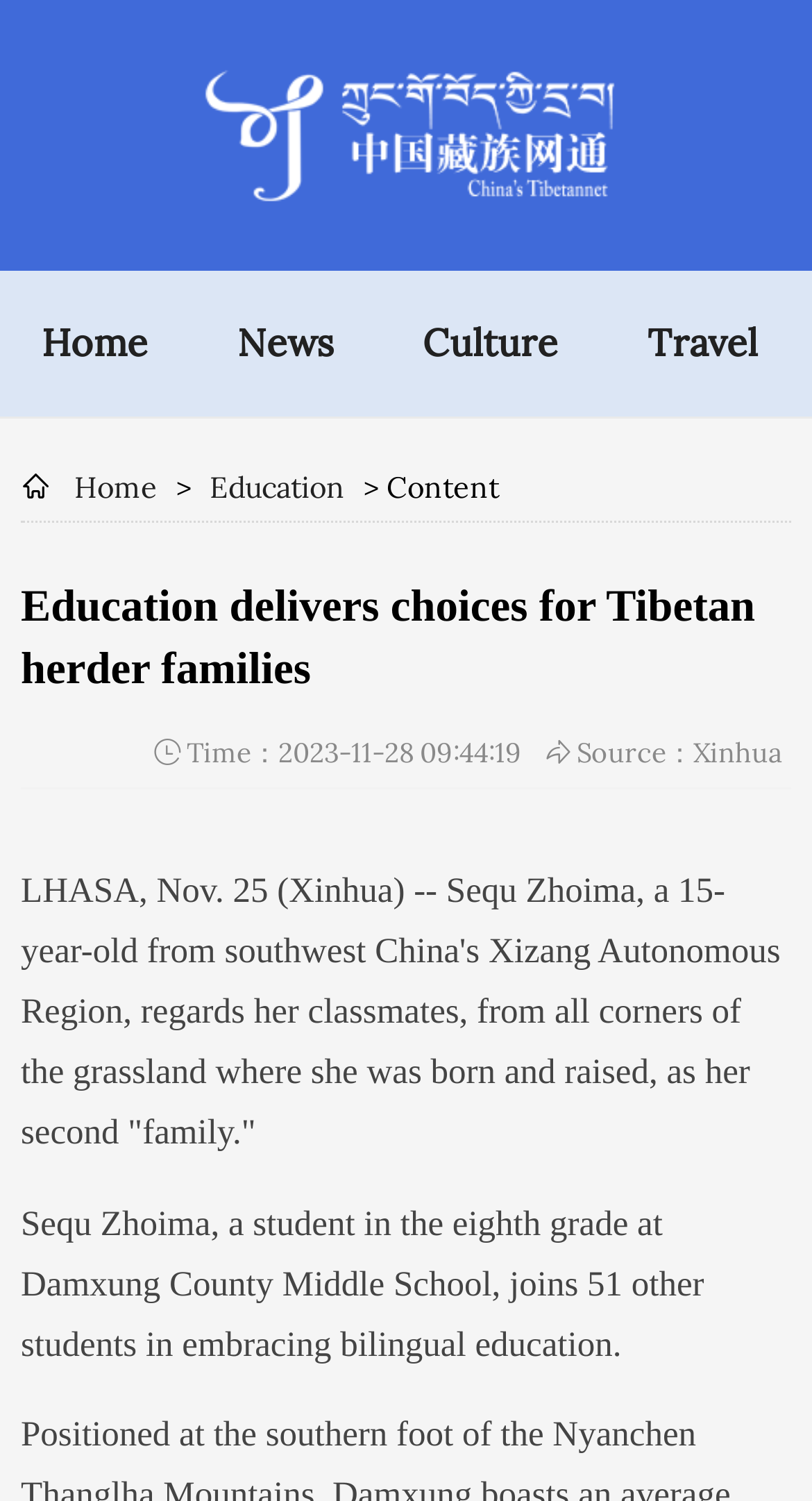How many students are embracing bilingual education with Sequ Zhoima?
Please provide a comprehensive and detailed answer to the question.

I found the answer by reading the text content of the webpage, specifically the sentence 'Sequ Zhoima, a student in the eighth grade at Damxung County Middle School, joins 51 other students in embracing bilingual education.'